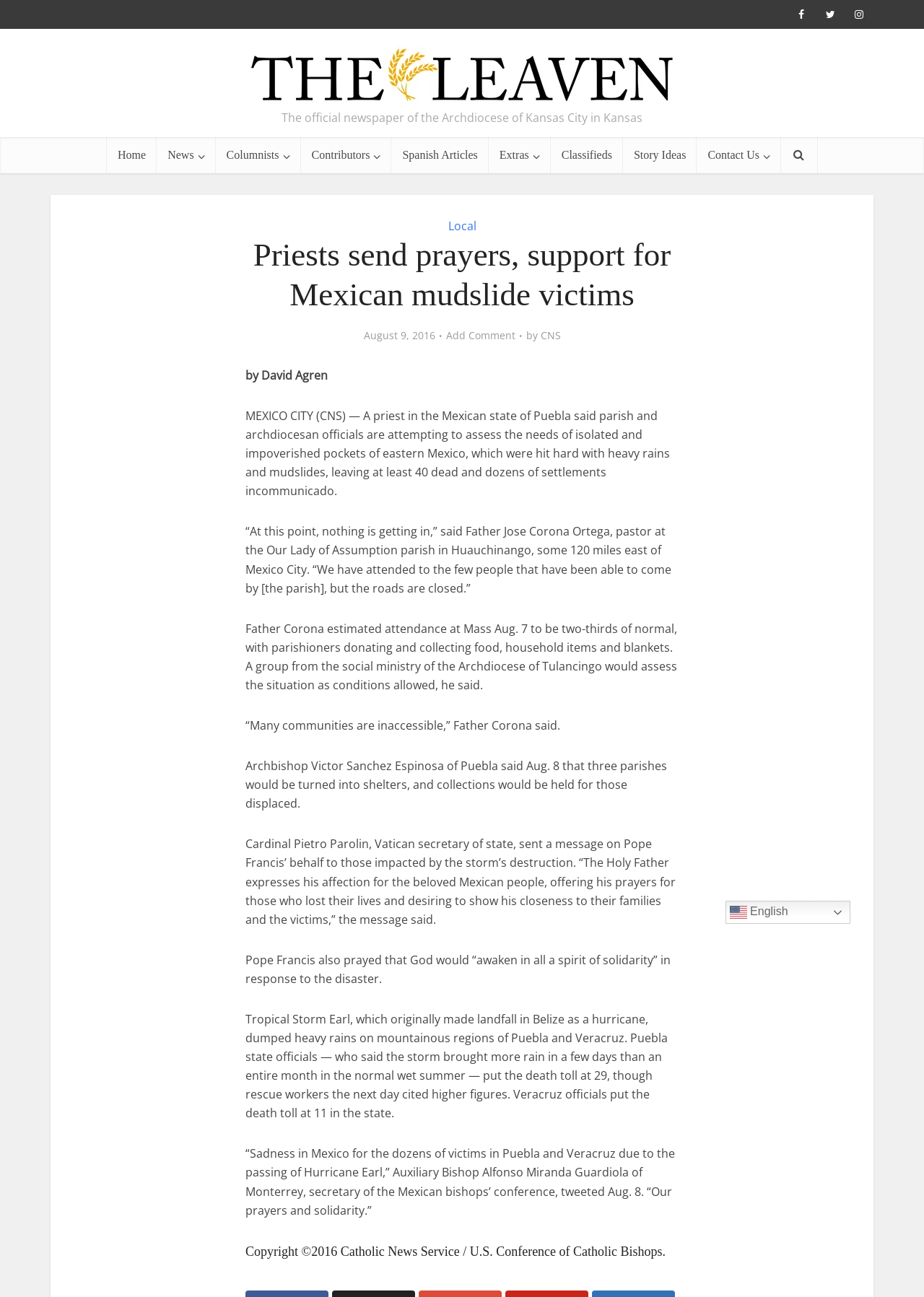What is the topic of the article?
Based on the screenshot, answer the question with a single word or phrase.

Mexican mudslide victims